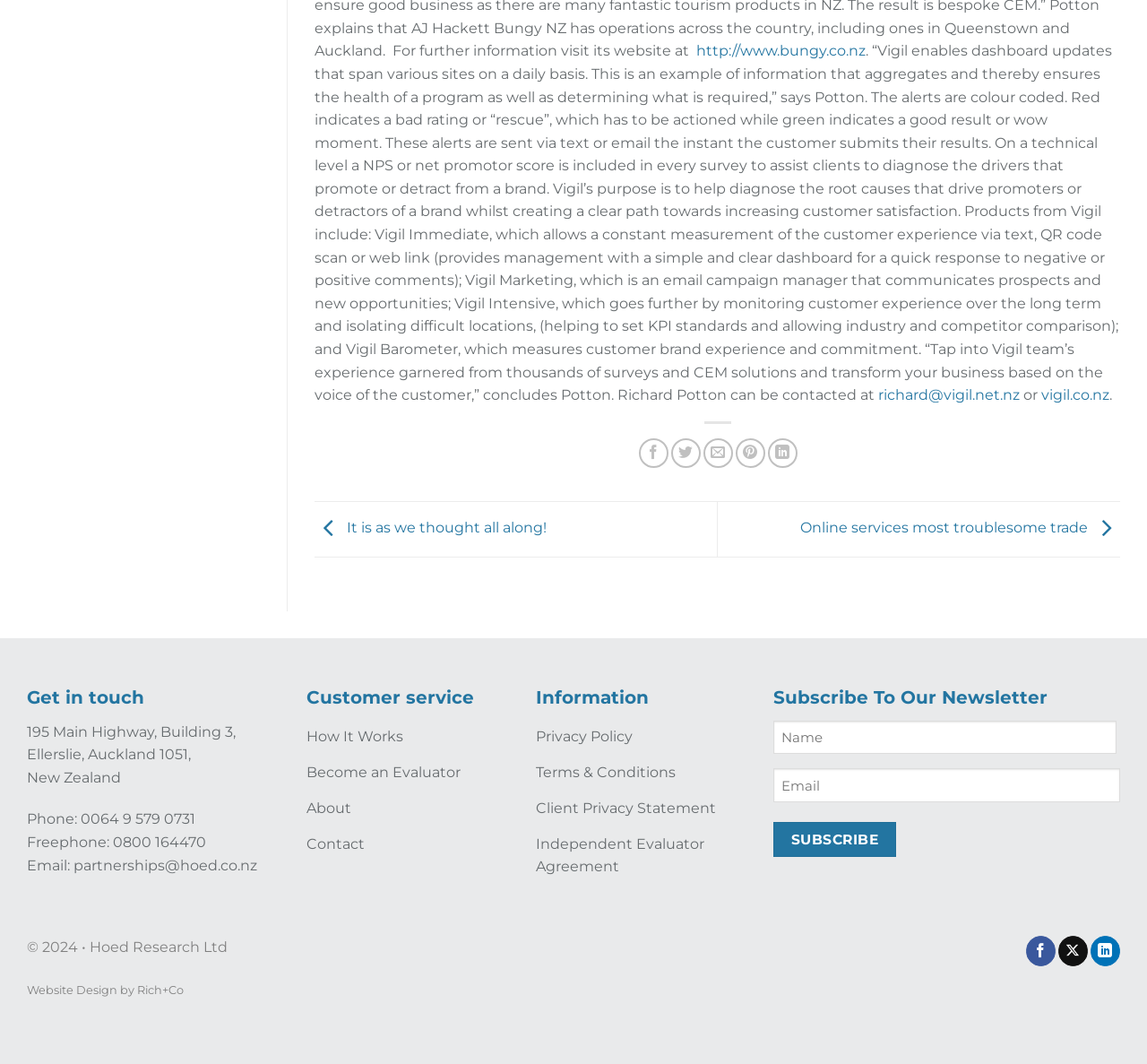Please specify the bounding box coordinates of the element that should be clicked to execute the given instruction: 'Visit Vigil website'. Ensure the coordinates are four float numbers between 0 and 1, expressed as [left, top, right, bottom].

[0.908, 0.363, 0.967, 0.379]